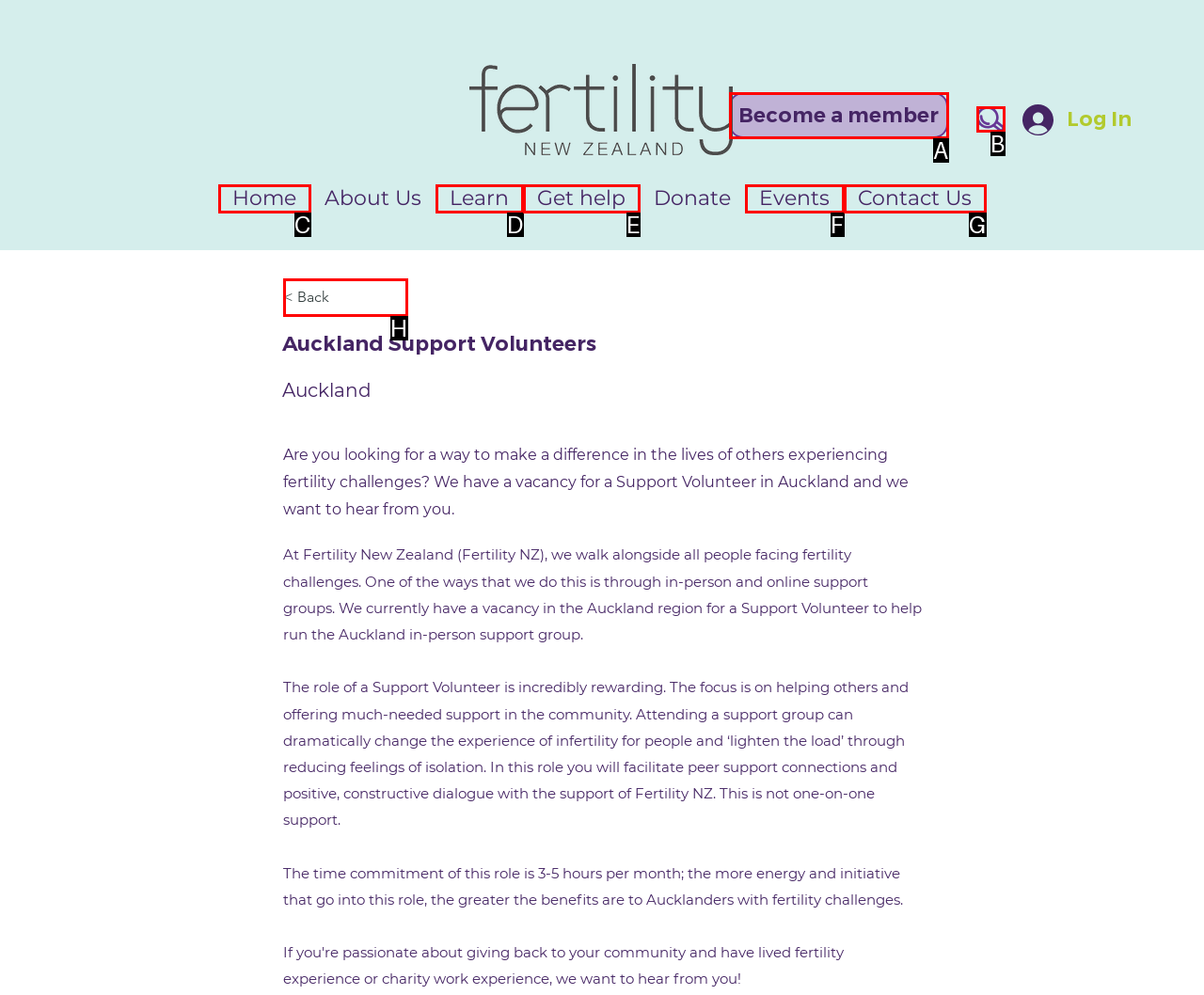Select the correct option based on the description: Become a member
Answer directly with the option’s letter.

A